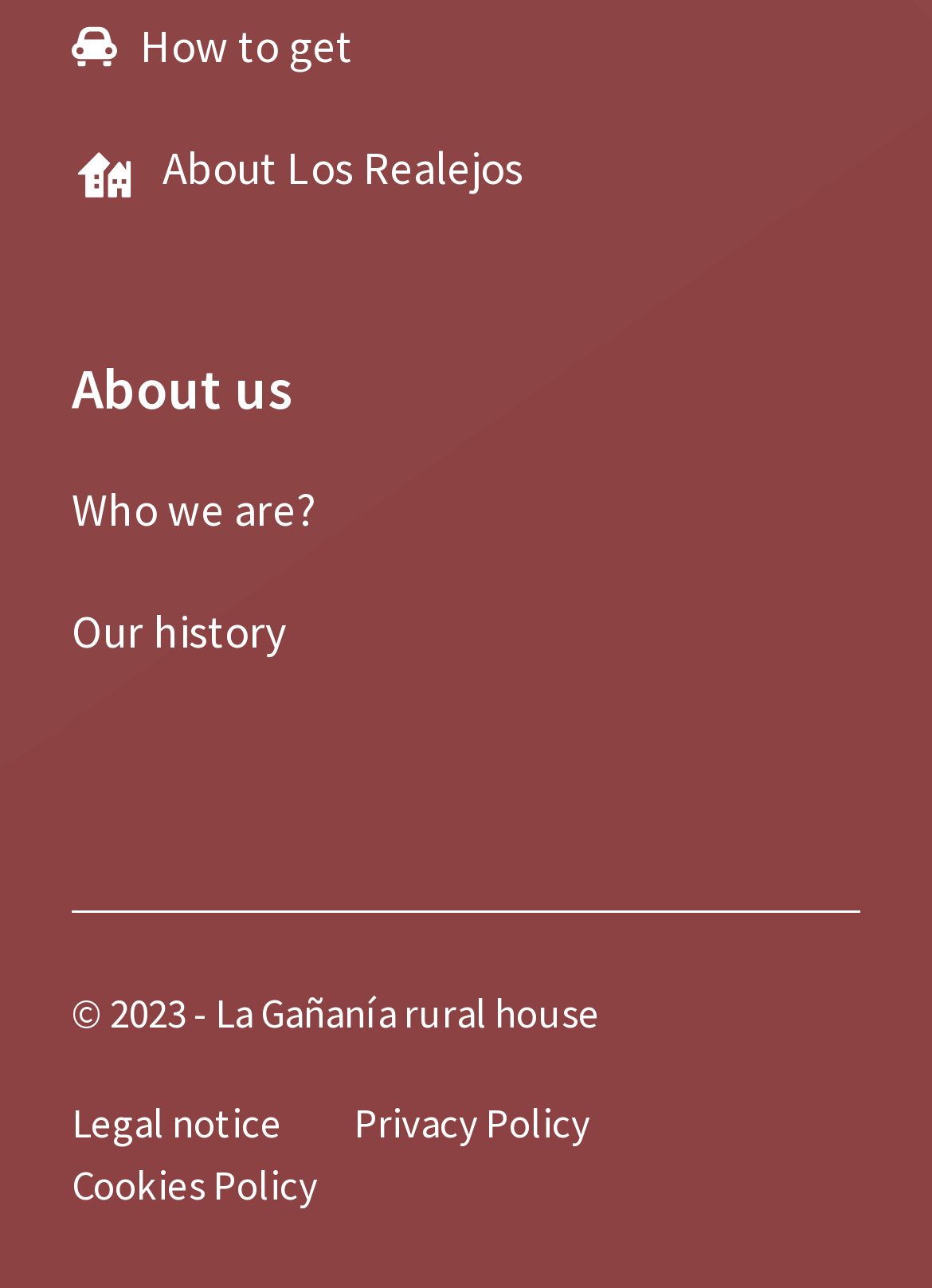Based on the visual content of the image, answer the question thoroughly: How many links are there in the 'About us' section?

The 'About us' section contains three links: 'Who we are?', 'Our history', and 'About Los Realejos'. These links are likely to provide more information about the rural house and its background.